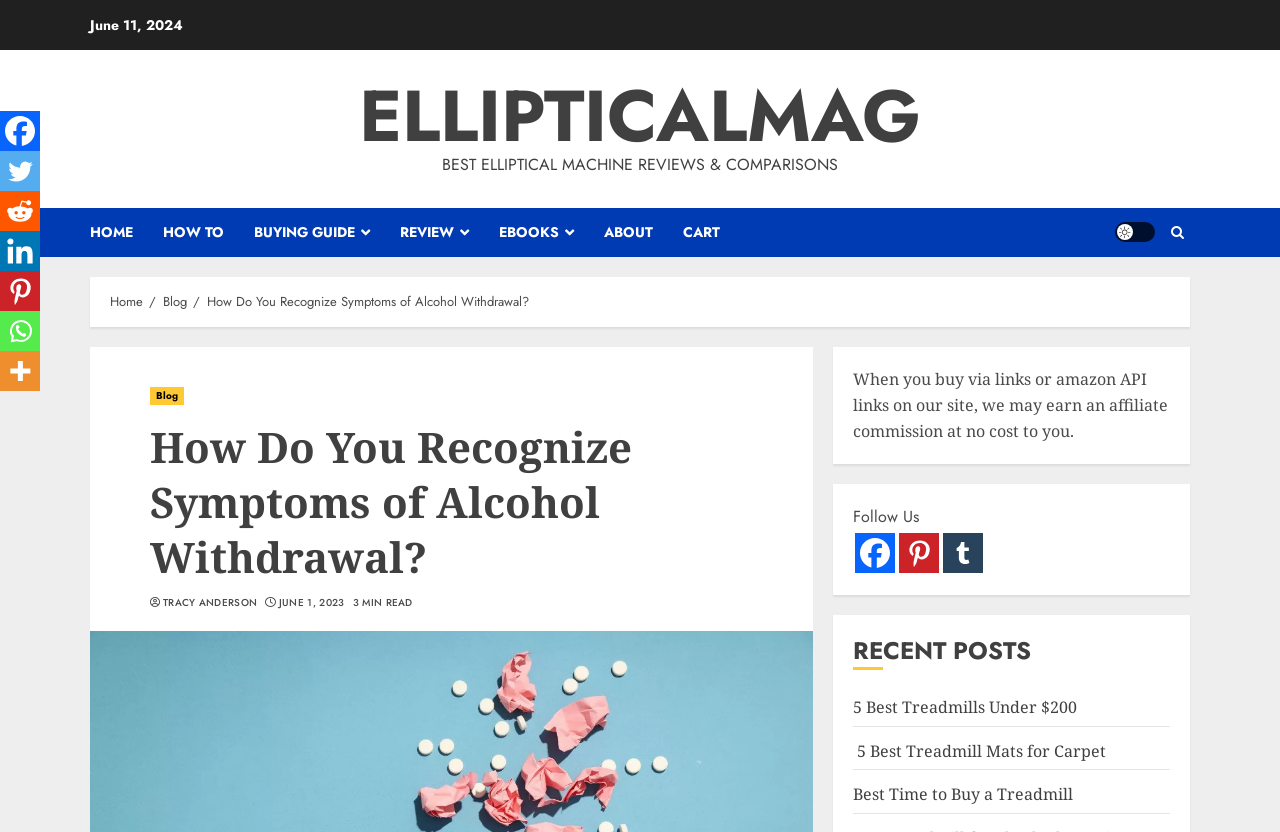Please extract the primary headline from the webpage.

How Do You Recognize Symptoms of Alcohol Withdrawal?